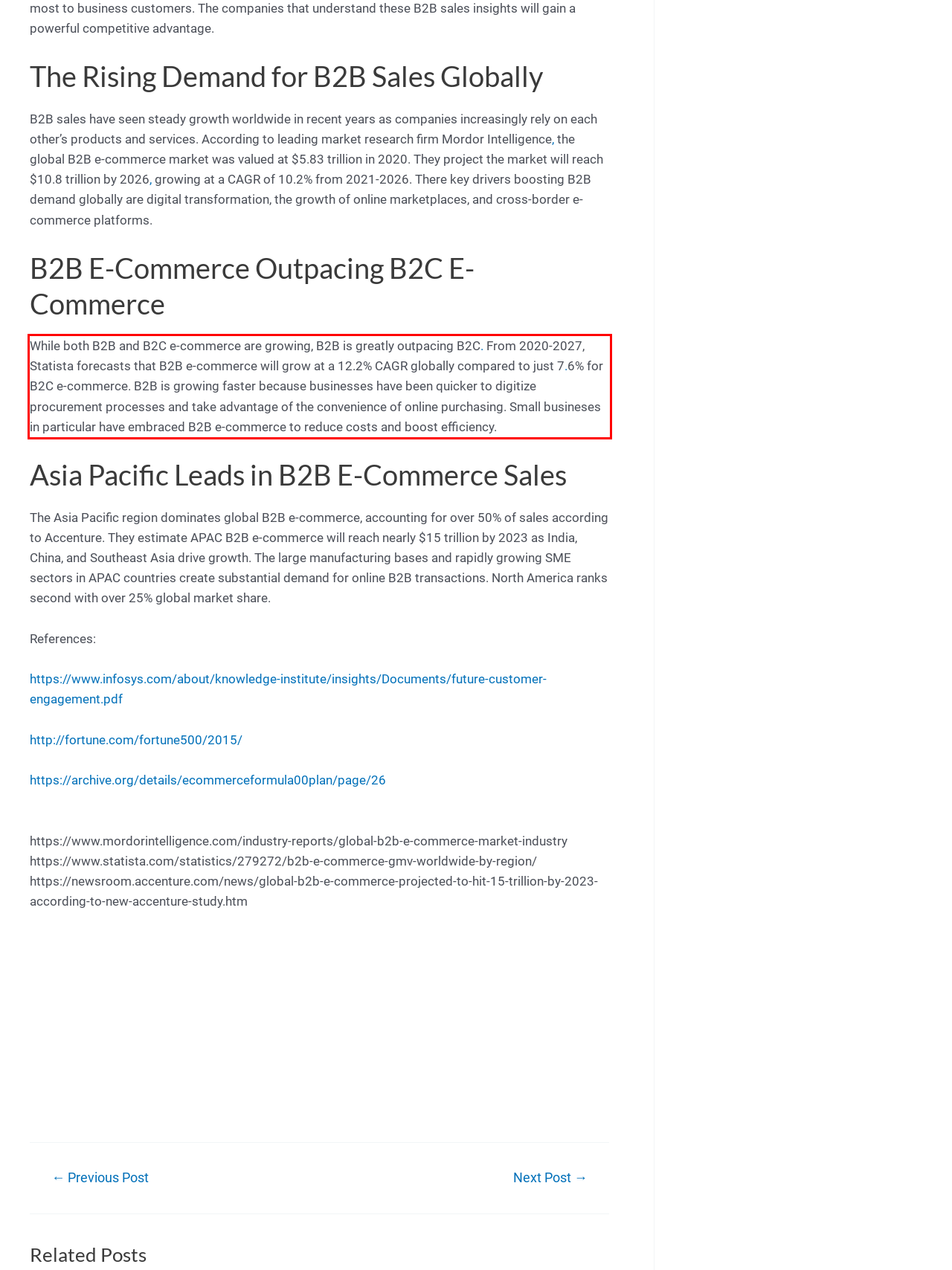Given the screenshot of the webpage, identify the red bounding box, and recognize the text content inside that red bounding box.

While both B2B and B2C e-commerce are growing, B2B is greatly outpacing B2C. From 2020-2027, Statista forecasts that B2B e-commerce will grow at a 12.2% CAGR globally compared to just 7.6% for B2C e-commerce. B2B is growing faster because businesses have been quicker to digitize procurement processes and take advantage of the convenience of online purchasing. Small busineses in particular have embraced B2B e-commerce to reduce costs and boost efficiency.